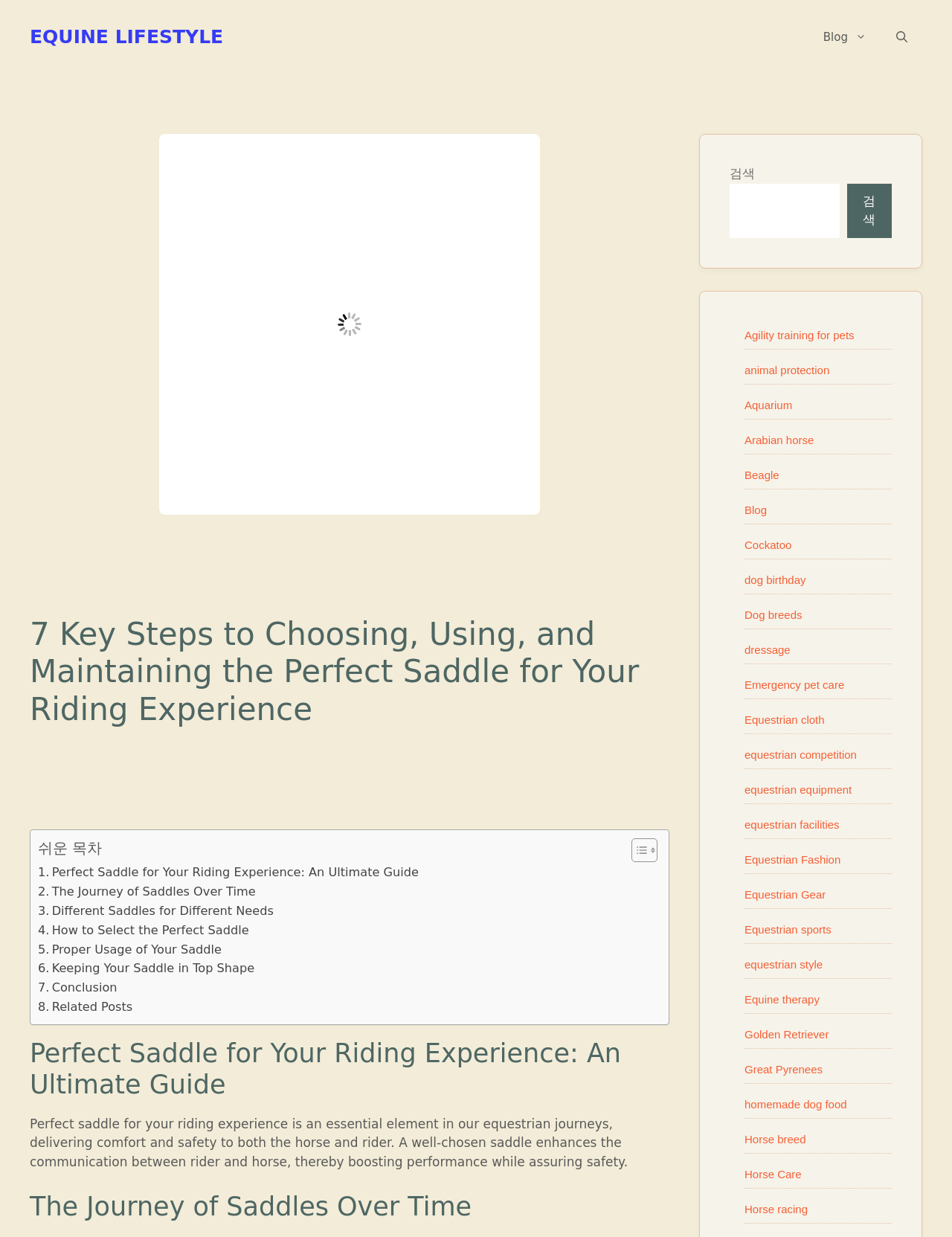Respond to the question below with a single word or phrase:
What is the purpose of the 'Toggle Table of Content' button?

To show or hide table of content